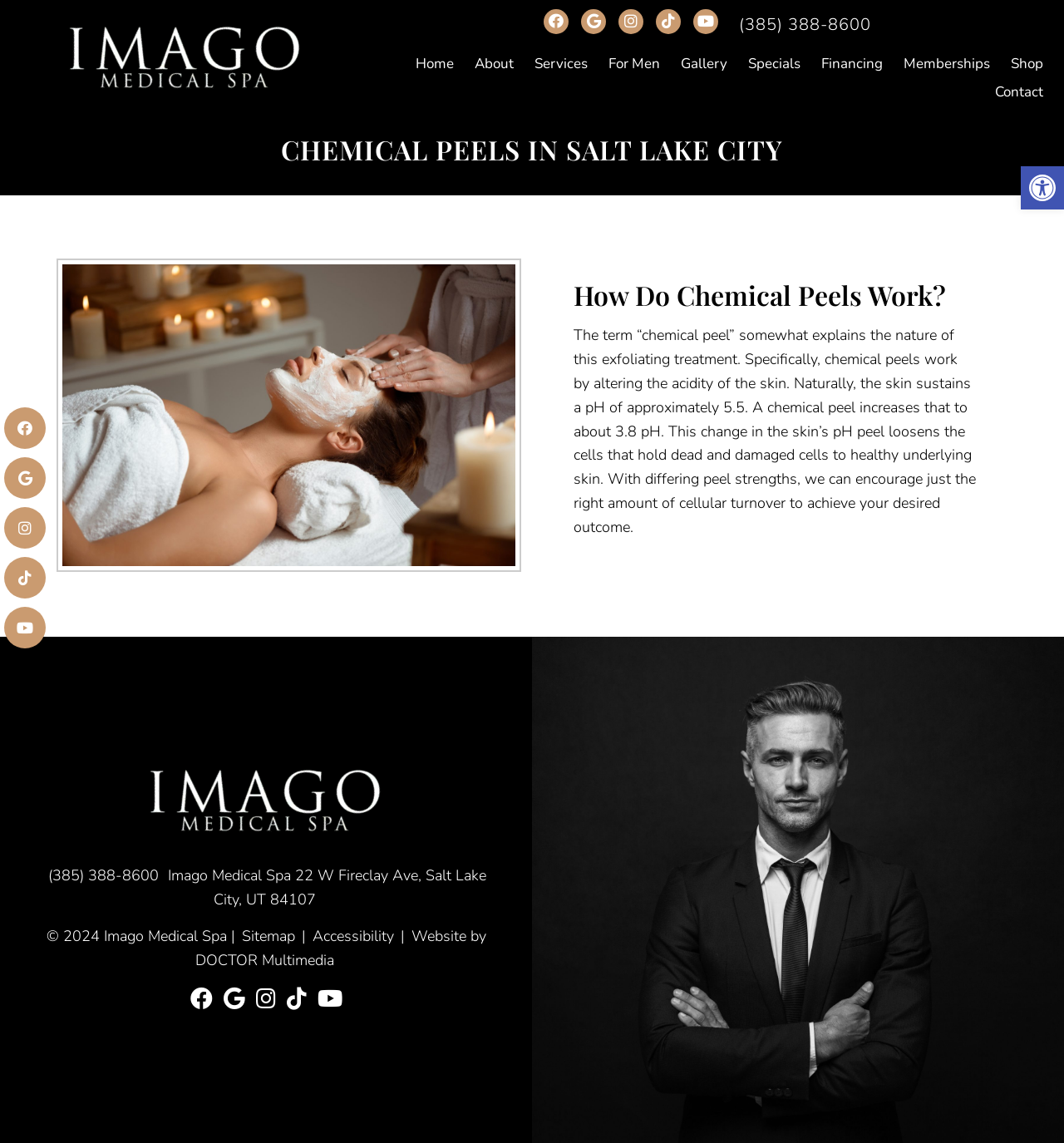What is the name of the medical spa?
Based on the image, answer the question with a single word or brief phrase.

Imago Medical Spa